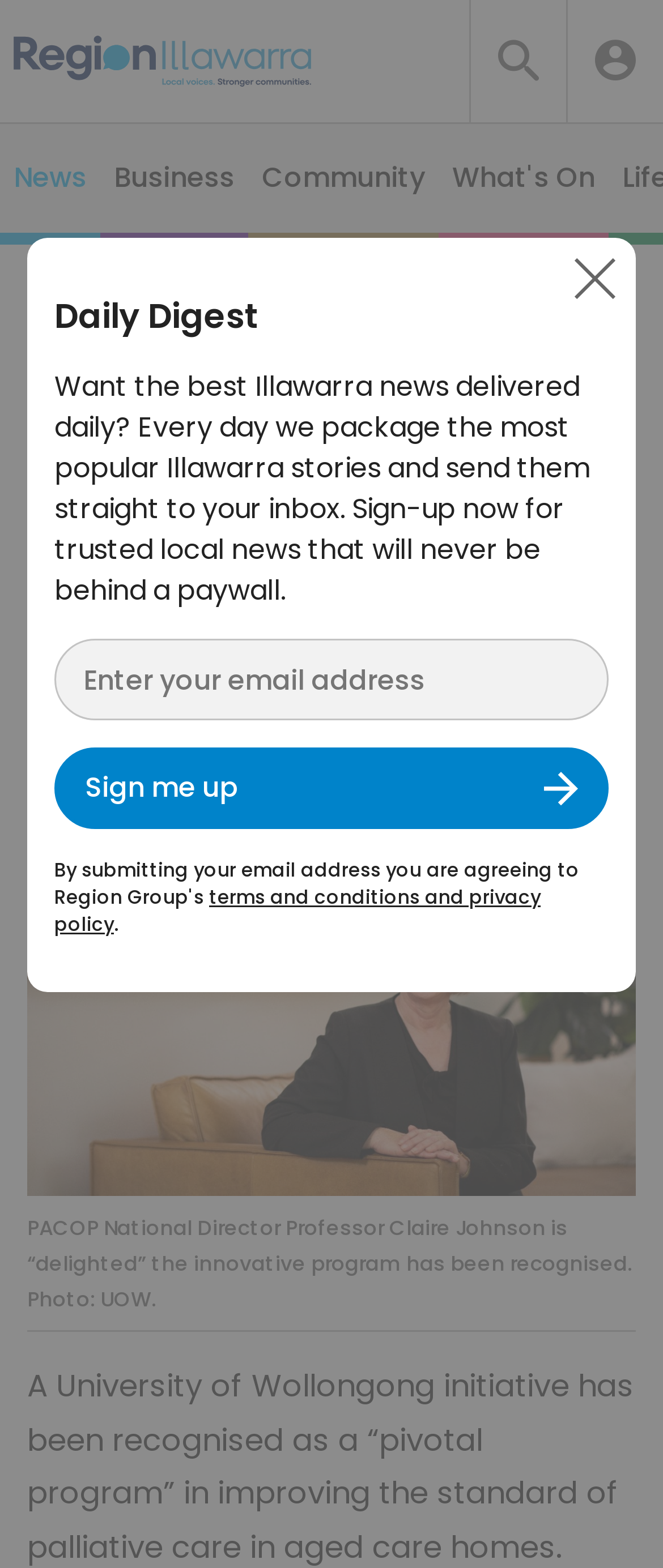What is the main heading of this webpage? Please extract and provide it.

UOW program recognised for improving quality of care for palliative patients